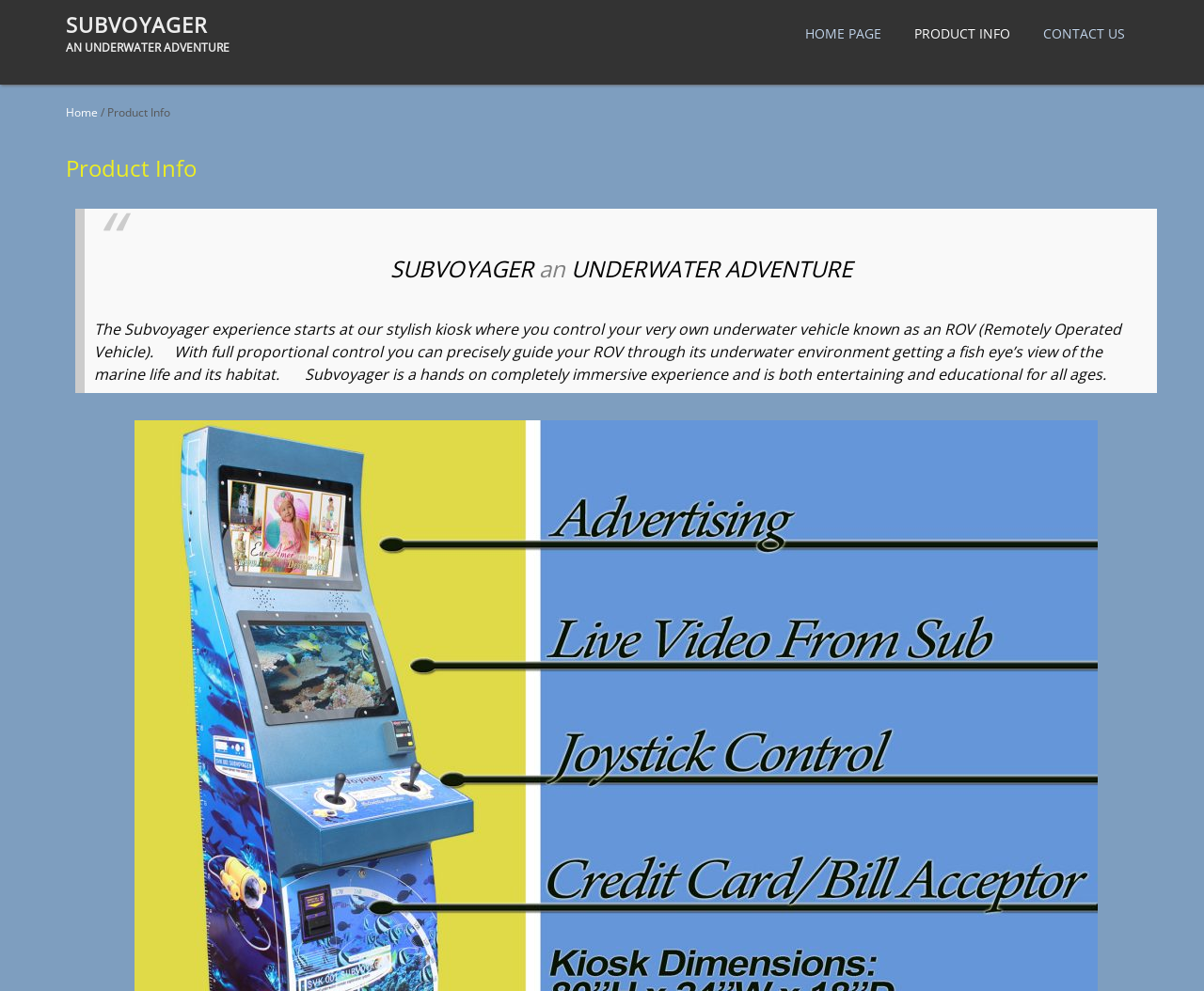What is the purpose of the kiosk?
Can you give a detailed and elaborate answer to the question?

According to the webpage, the kiosk is where users control their own underwater vehicle, known as an ROV, to start their Subvoyager experience.